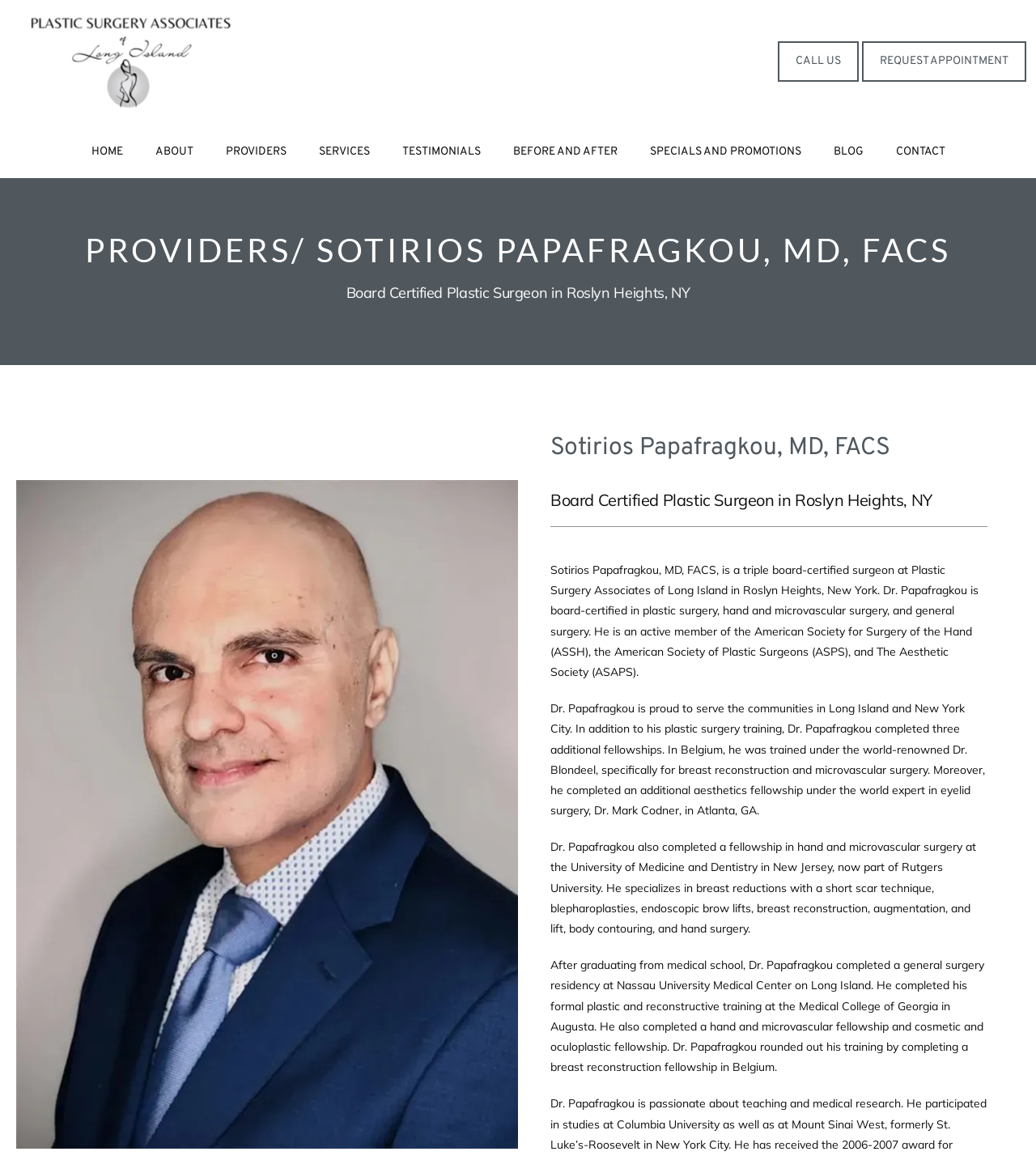Can you find the bounding box coordinates for the element that needs to be clicked to execute this instruction: "Click the REQUEST APPOINTMENT link"? The coordinates should be given as four float numbers between 0 and 1, i.e., [left, top, right, bottom].

[0.83, 0.034, 0.992, 0.074]